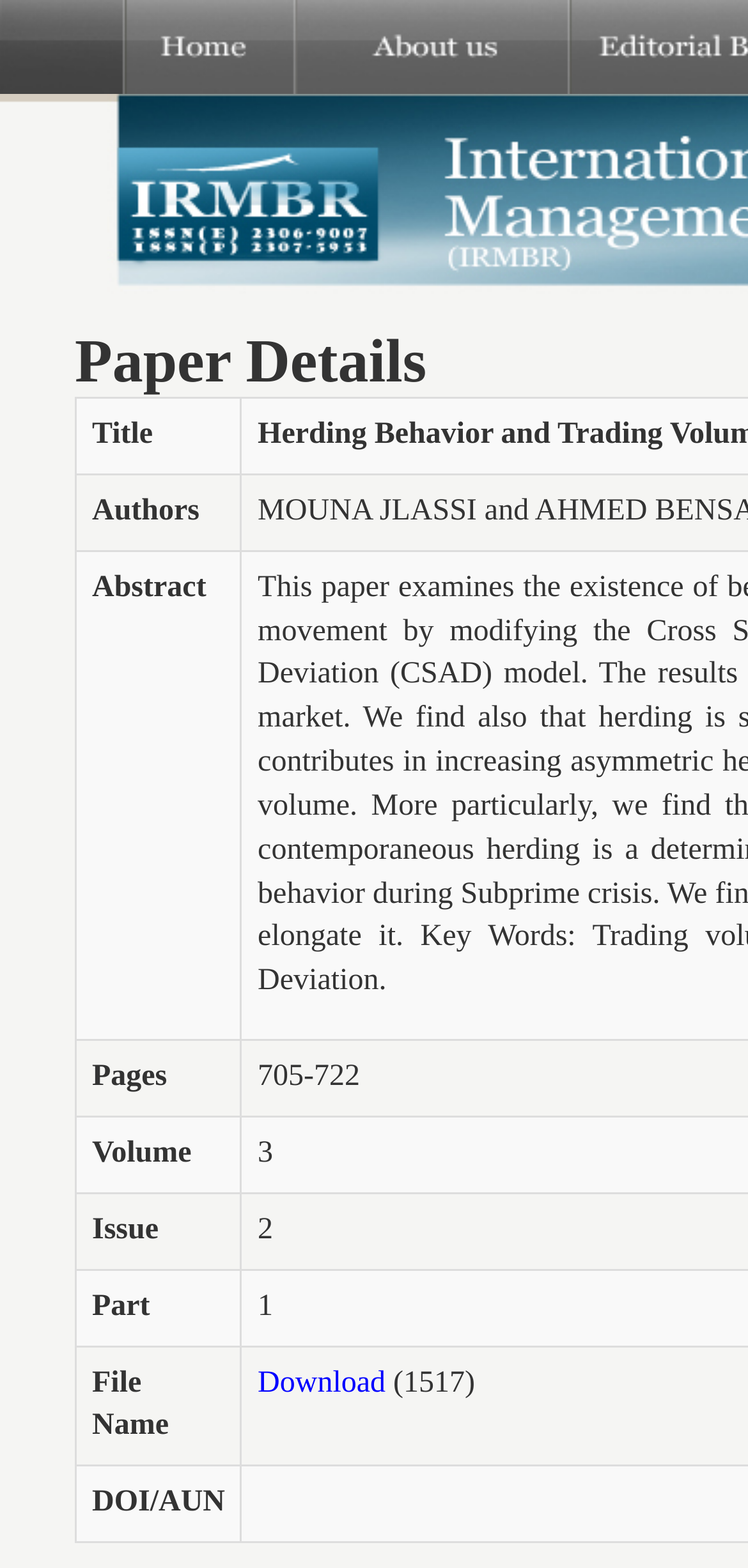Explain the webpage in detail, including its primary components.

The webpage appears to be a research paper or academic article page. At the top, there is a title "Herding Behavior and Trading Volume: Evidence from the American Indexes" which occupies a significant portion of the top section. 

Below the title, there are seven row headers arranged horizontally, each with a distinct label: "Title", "Authors", "Abstract", "Pages", "Volume", "Issue", and "Part". These headers are positioned close to the left edge of the page, with the "Title" header at the top and the "Part" header at the bottom.

To the right of the "Part" header, there is a "File Name" header, followed by a "Download" link. This link is positioned near the bottom-right corner of the page.

Finally, at the very bottom of the page, there is a "DOI/AUN" header, which is aligned with the left edge of the page, similar to the other row headers.